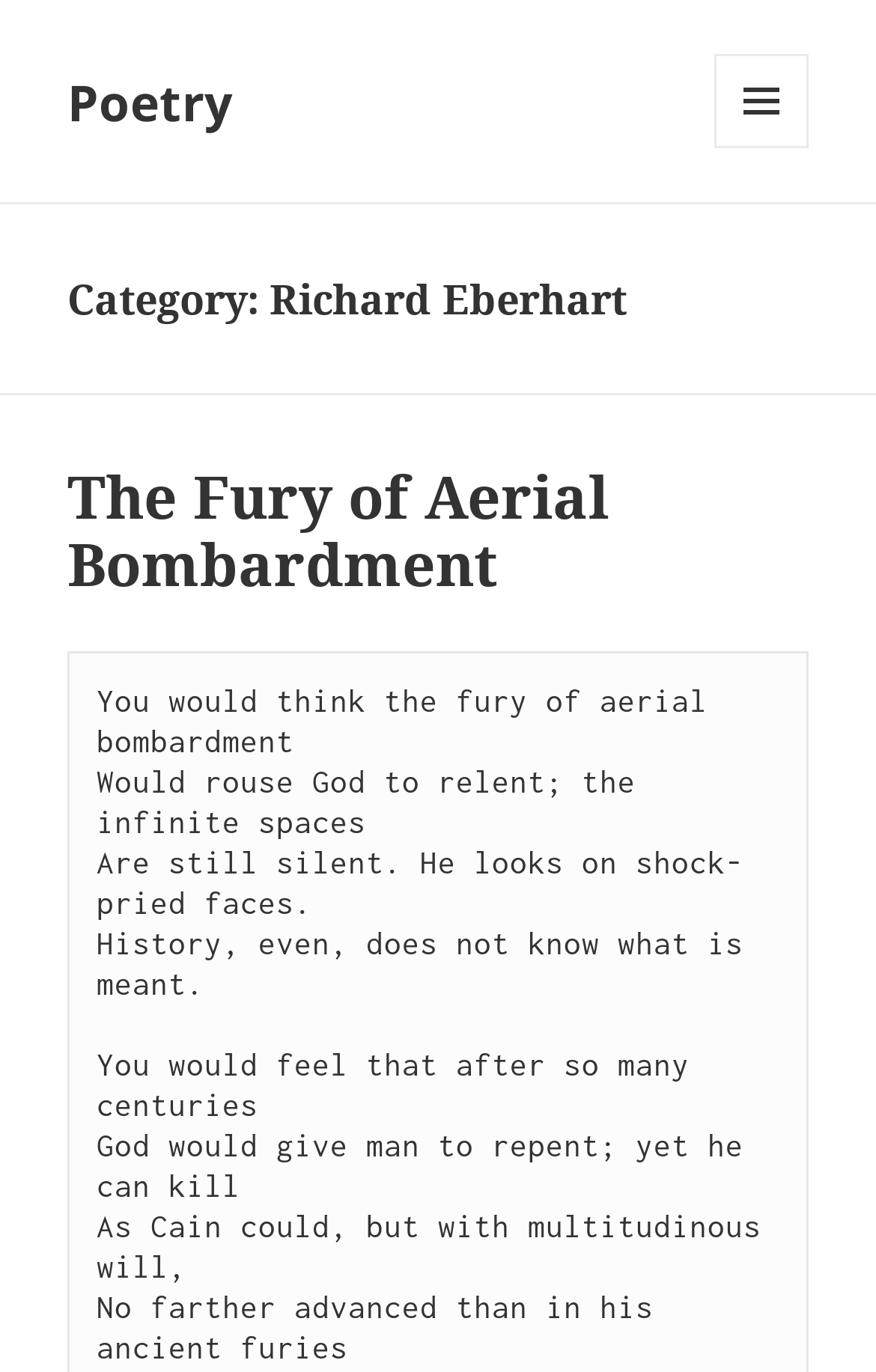Determine the bounding box coordinates in the format (top-left x, top-left y, bottom-right x, bottom-right y). Ensure all values are floating point numbers between 0 and 1. Identify the bounding box of the UI element described by: The Fury of Aerial Bombardment

[0.077, 0.332, 0.695, 0.44]